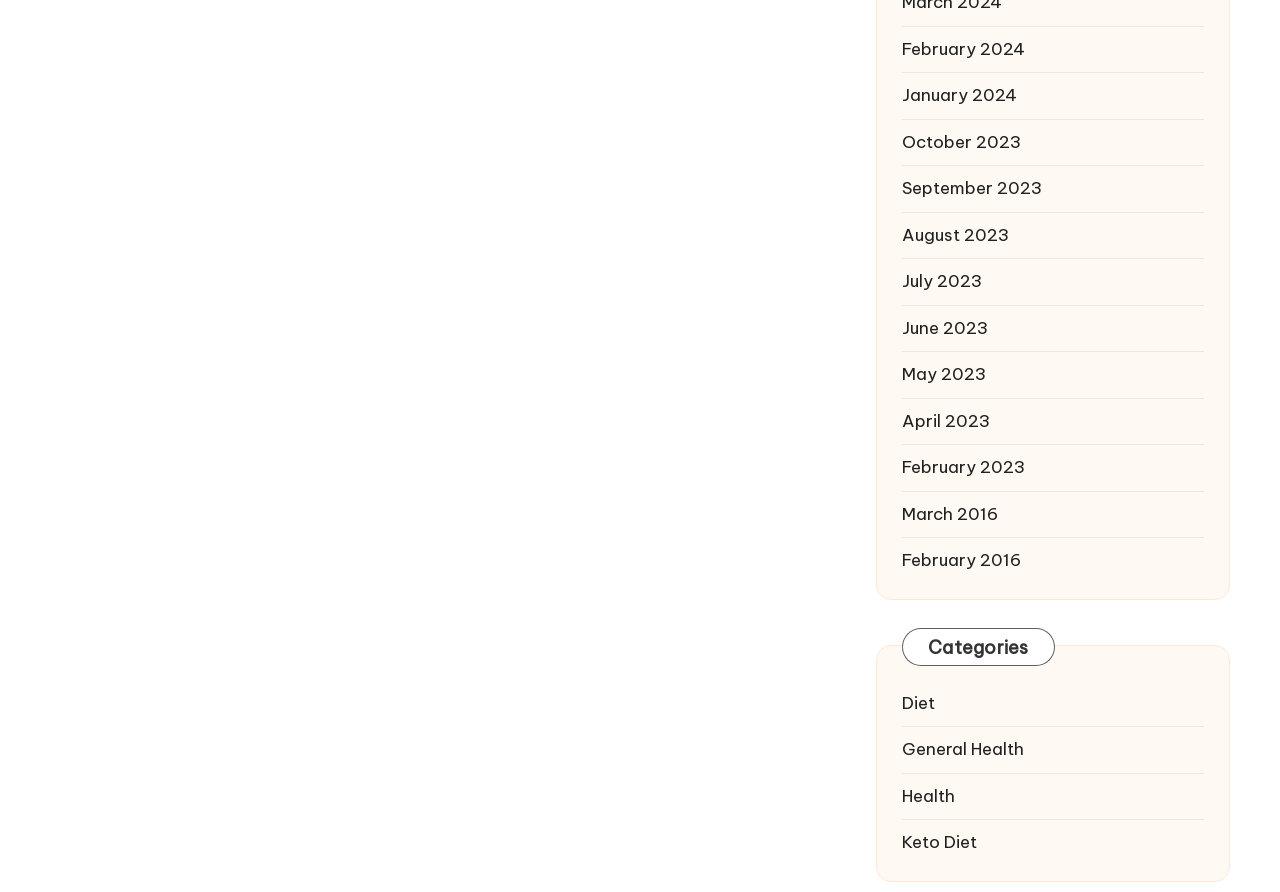Specify the bounding box coordinates of the area to click in order to execute this command: 'View Categories'. The coordinates should consist of four float numbers ranging from 0 to 1, and should be formatted as [left, top, right, bottom].

[0.705, 0.704, 0.824, 0.747]